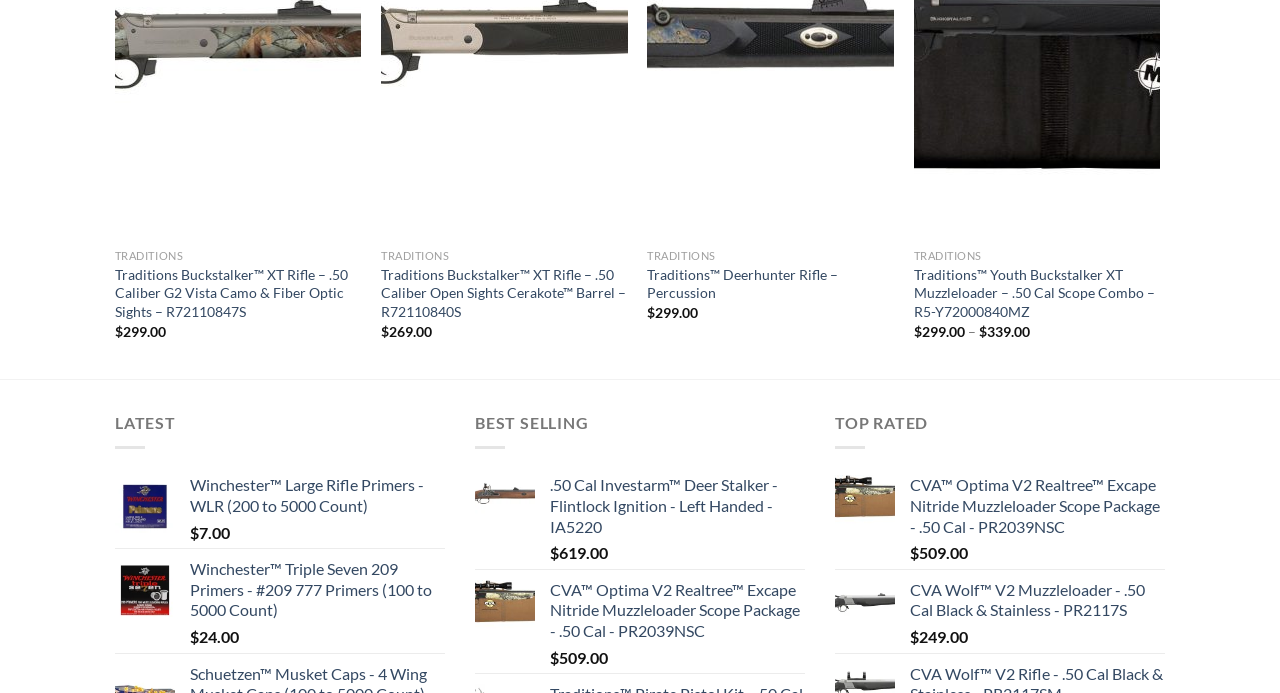Can you find the bounding box coordinates for the element that needs to be clicked to execute this instruction: "Explore .50 Cal Investarm™ Deer Stalker - Flintlock Ignition - Left Handed"? The coordinates should be given as four float numbers between 0 and 1, i.e., [left, top, right, bottom].

[0.43, 0.685, 0.629, 0.775]